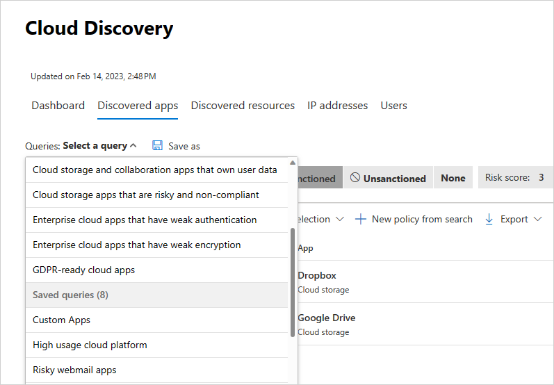Elaborate on the image with a comprehensive description.

In the "Cloud Discovery" interface, users can navigate through various options to manage and analyze discovered cloud applications. The dropdown menu labeled "Queries: Select a query" allows users to choose from multiple criteria, such as "Cloud storage and collaboration apps that own user data," and "Enterprise cloud apps that have weak authentication." This feature enhances user experience by facilitating quick access to relevant data based on specific security needs. The screen also shows recent updates, including a timestamp for the last refresh. Overall, this image illustrates a sleek, user-friendly dashboard focused on cloud app oversight in a corporate environment.